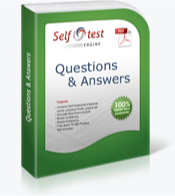What is the guarantee offered by SelfTest Engine?
Please use the image to provide a one-word or short phrase answer.

100% Money Back Guarantee